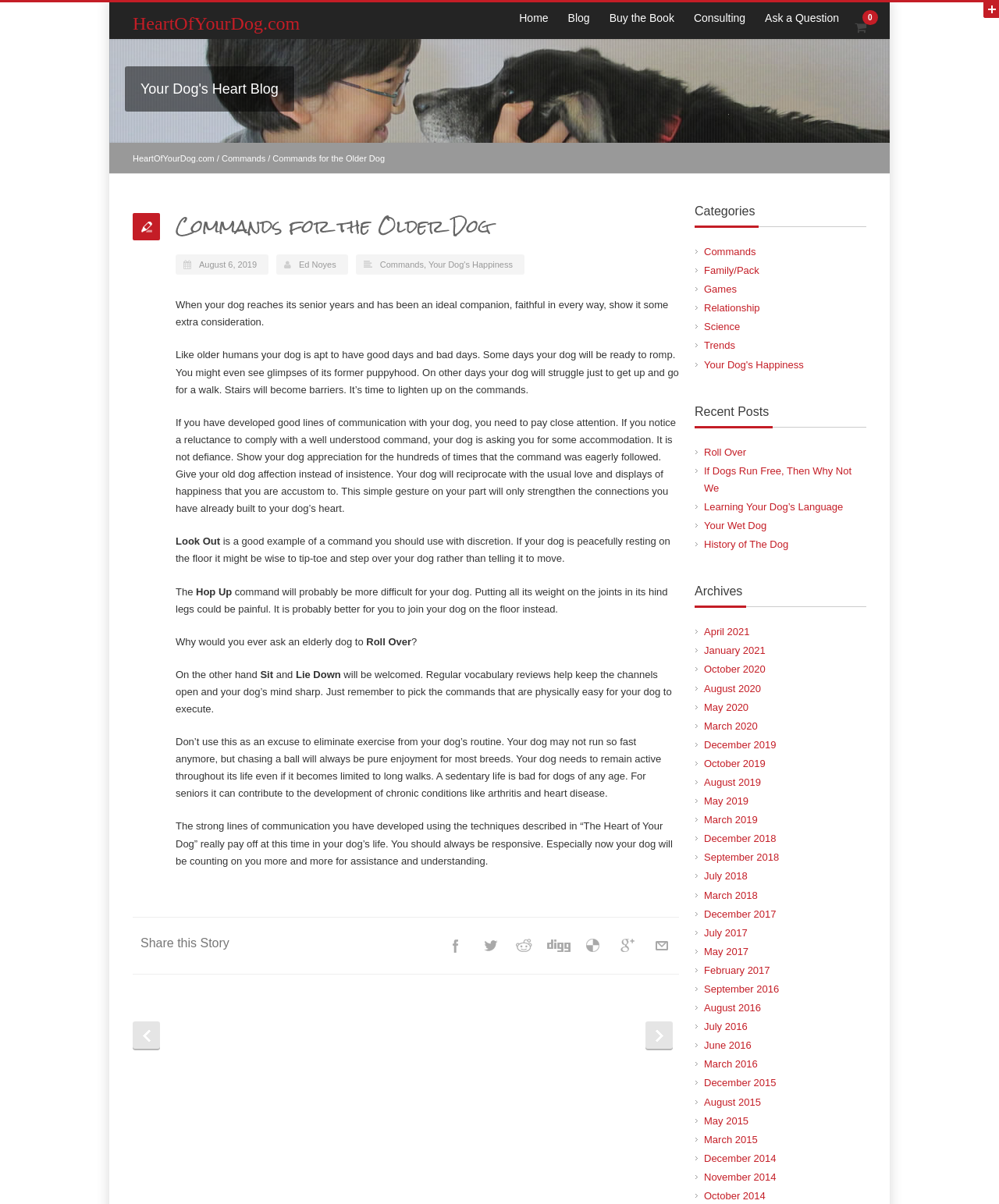Find the bounding box of the UI element described as follows: "Your Wet Dog".

[0.705, 0.432, 0.767, 0.441]